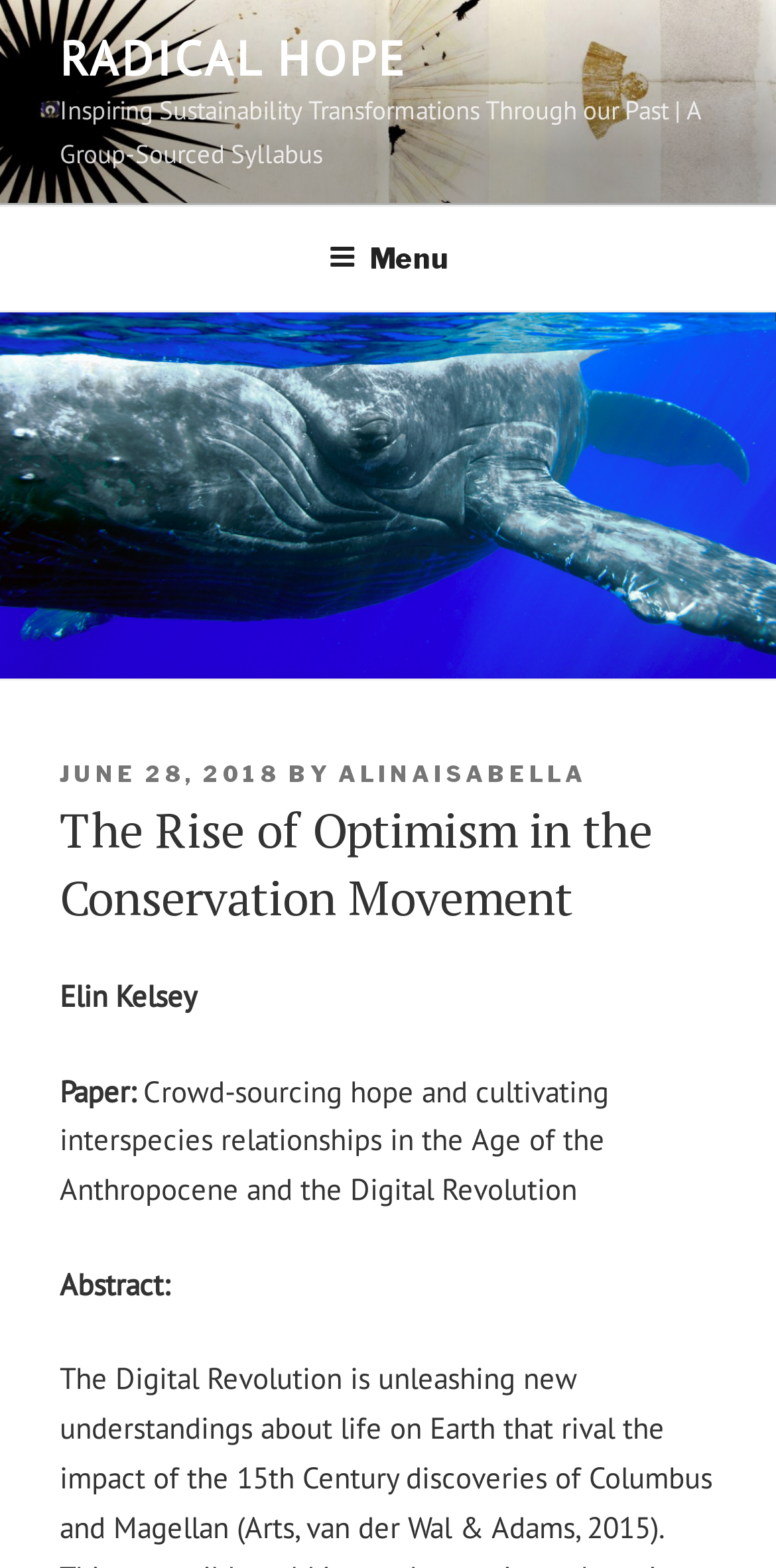Provide a comprehensive caption for the webpage.

The webpage is about the rise of optimism in the conservation movement, with a focus on inspiring sustainability transformations. At the top-left corner, there is a link to "Skip to content". Below it, there is a large image with the text "RADICAL HOPE" spanning the entire width of the page. 

Next to the image, there is a link with the same text "RADICAL HOPE" and a static text describing the webpage's content, "Inspiring Sustainability Transformations Through our Past | A Group-Sourced Syllabus". 

On the top-right corner, there is a navigation menu labeled "Top Menu" with a button to expand or collapse it. When expanded, the menu displays a header section with information about the post, including the date "JUNE 28, 2018", the author "ALINAISABELLA", and the title "The Rise of Optimism in the Conservation Movement". 

Below the title, there are several paragraphs of text, including the author's name "Elin Kelsey", the paper's title, and its abstract. The abstract is a lengthy text that discusses crowd-sourcing hope and cultivating interspecies relationships in the Age of the Anthropocene and the Digital Revolution.